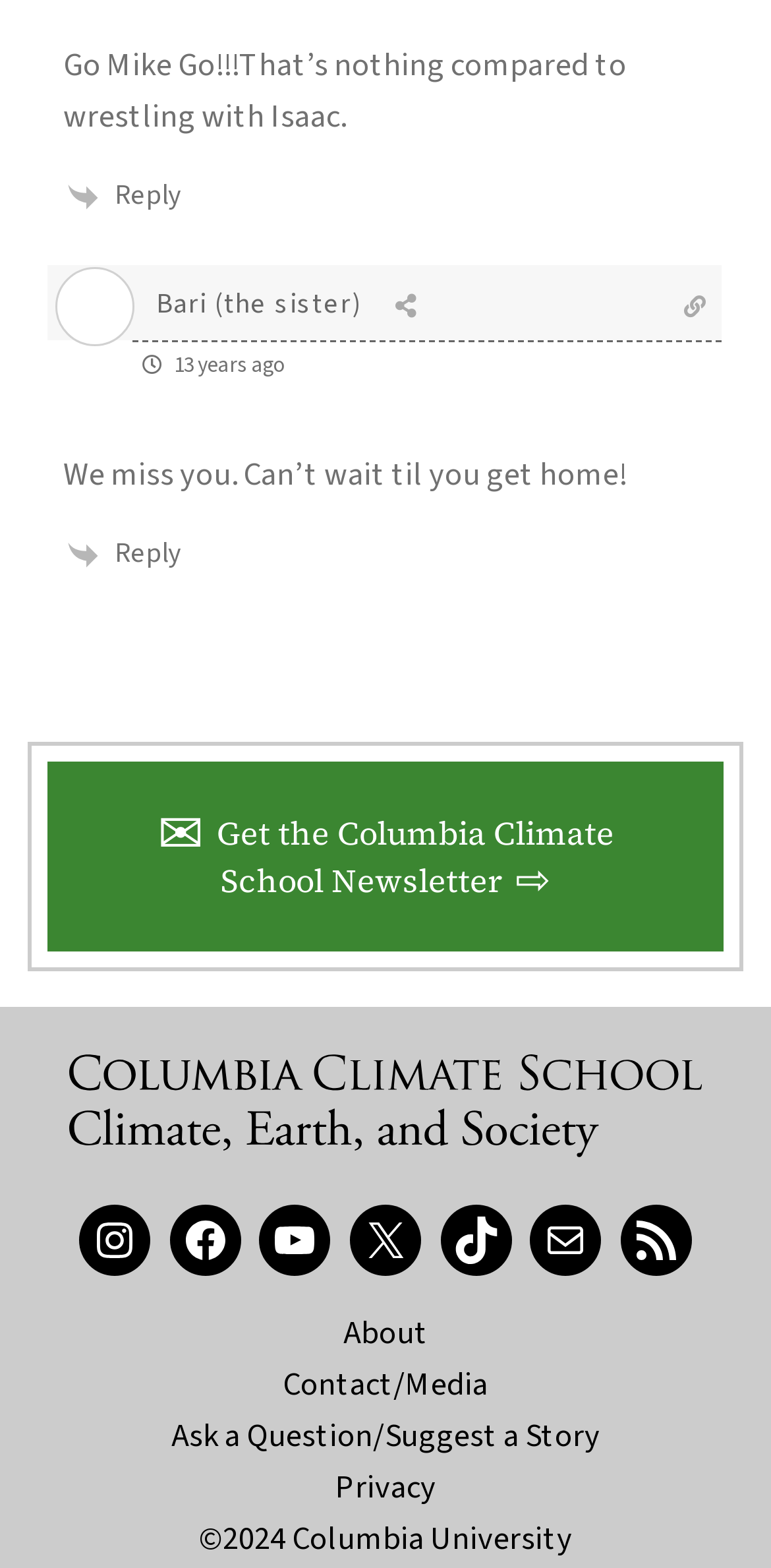Using the provided element description "Instagram", determine the bounding box coordinates of the UI element.

[0.103, 0.769, 0.195, 0.814]